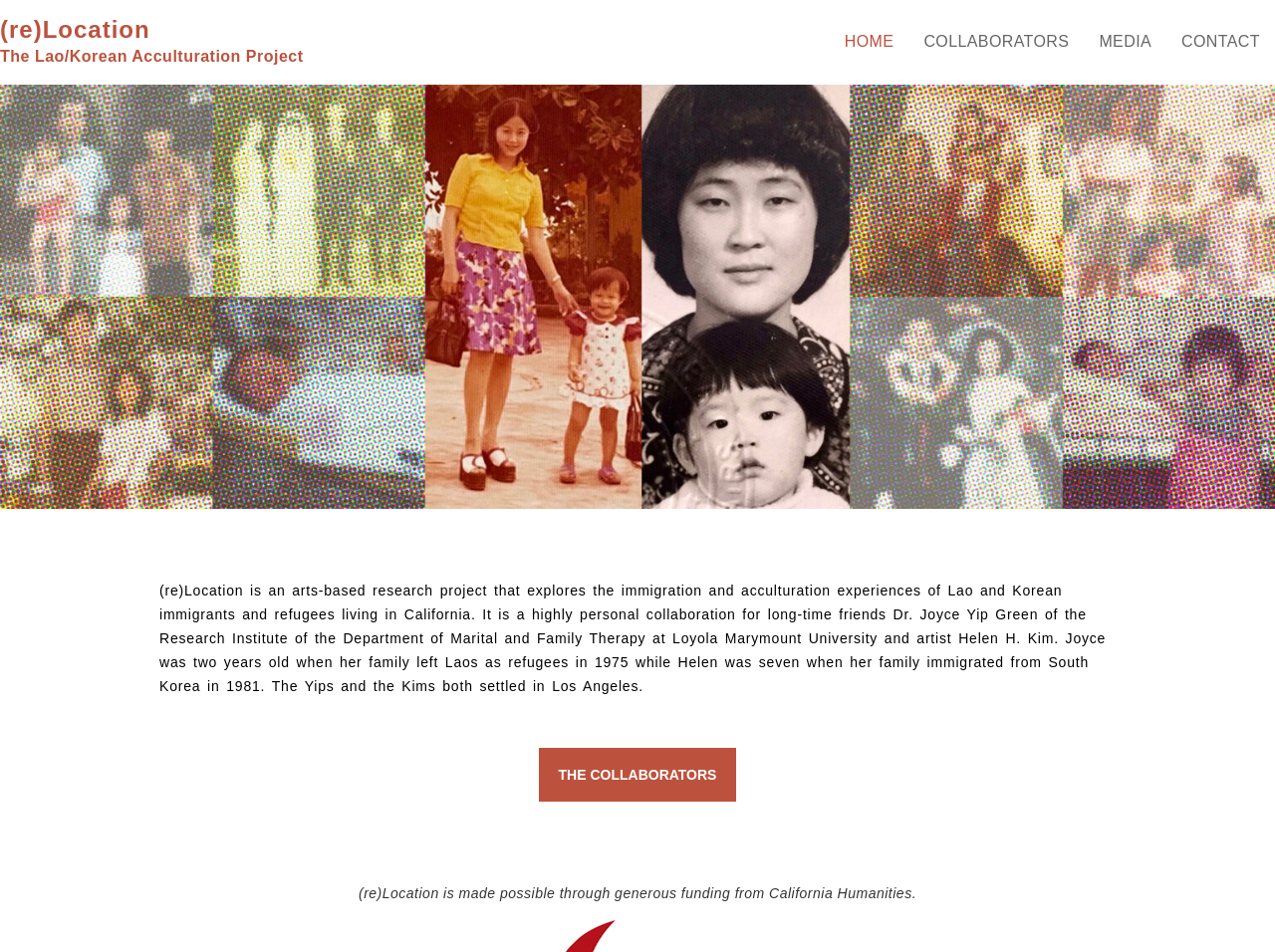From the given element description: "The Collaborators", find the bounding box for the UI element. Provide the coordinates as four float numbers between 0 and 1, in the order [left, top, right, bottom].

[0.422, 0.786, 0.578, 0.843]